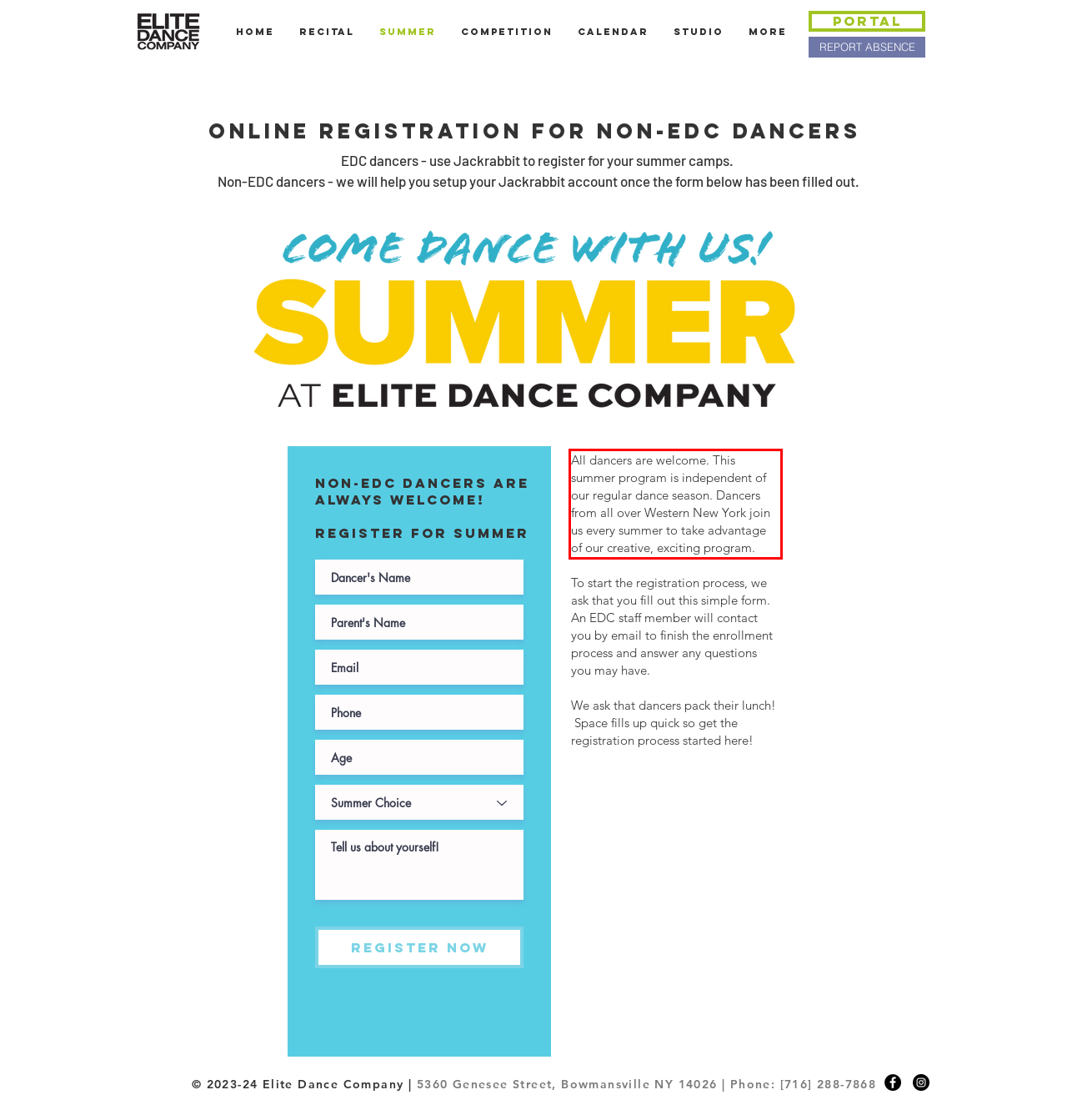Given a screenshot of a webpage, locate the red bounding box and extract the text it encloses.

All dancers are welcome. This summer program is independent of our regular dance season. Dancers from all over Western New York join us every summer to take advantage of our creative, exciting program.